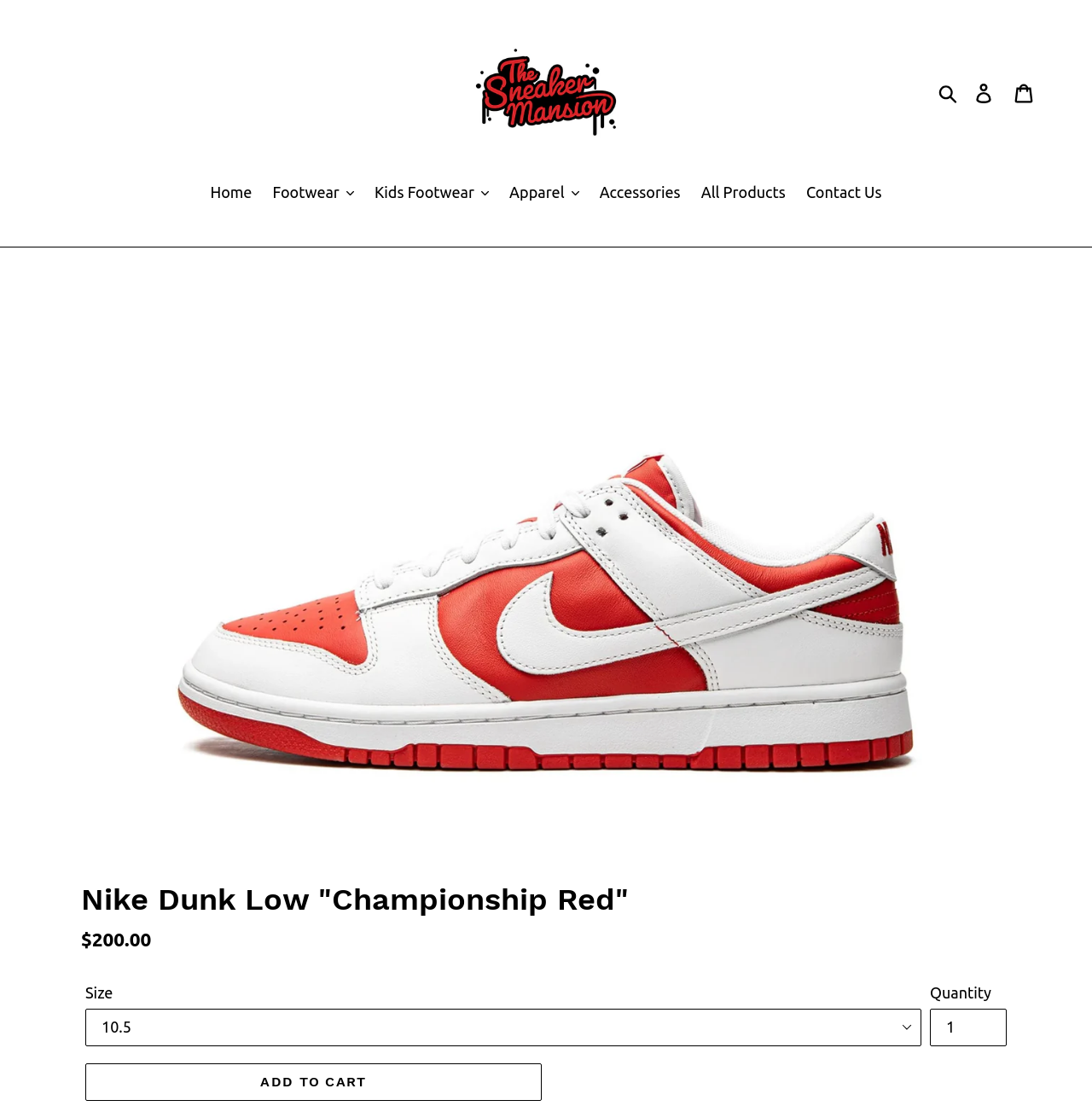Identify and provide the bounding box coordinates of the UI element described: "Apparel.cls-1{fill:#231f20}". The coordinates should be formatted as [left, top, right, bottom], with each number being a float between 0 and 1.

[0.459, 0.163, 0.538, 0.186]